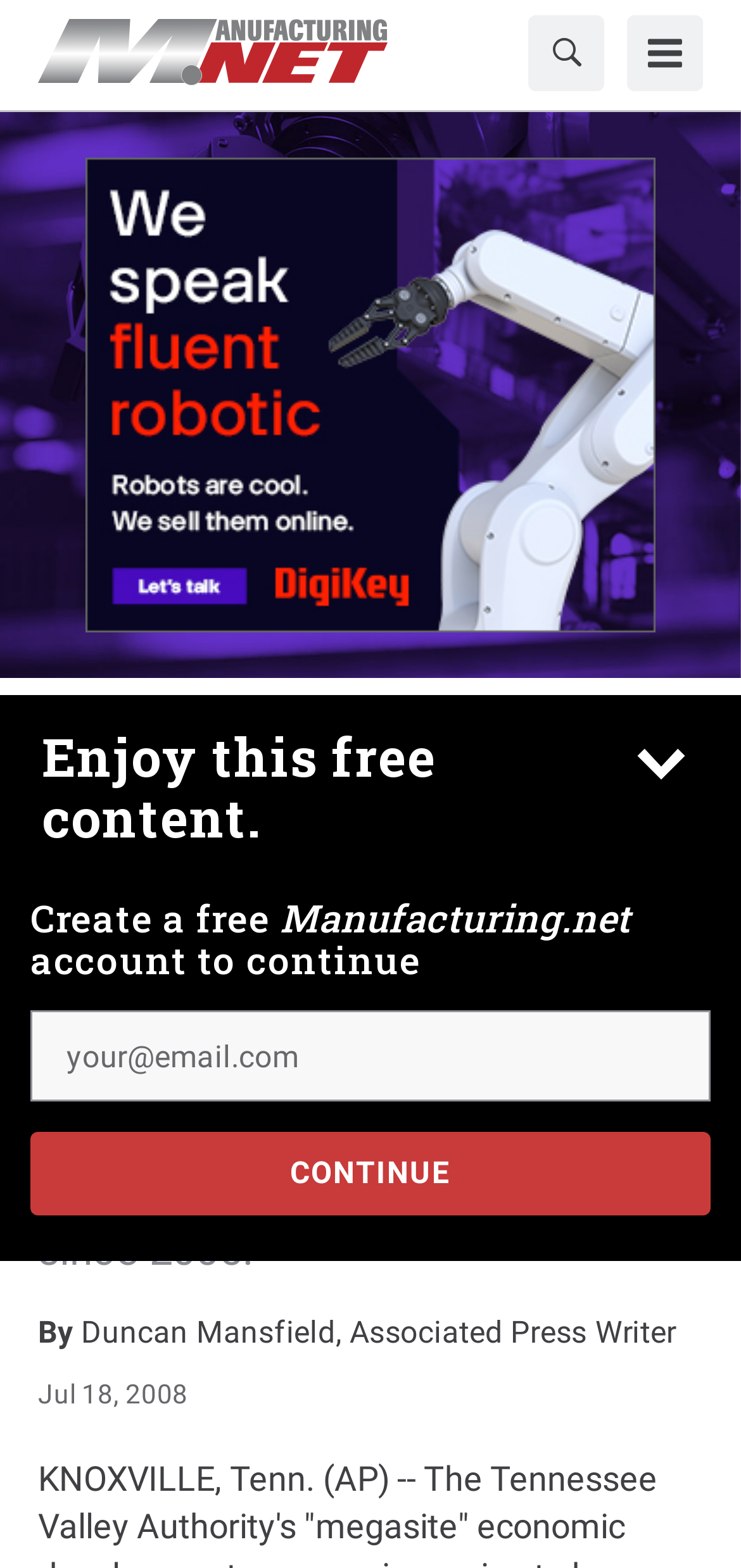Please identify the bounding box coordinates of the element I should click to complete this instruction: 'Continue to the next step'. The coordinates should be given as four float numbers between 0 and 1, like this: [left, top, right, bottom].

[0.041, 0.722, 0.959, 0.775]